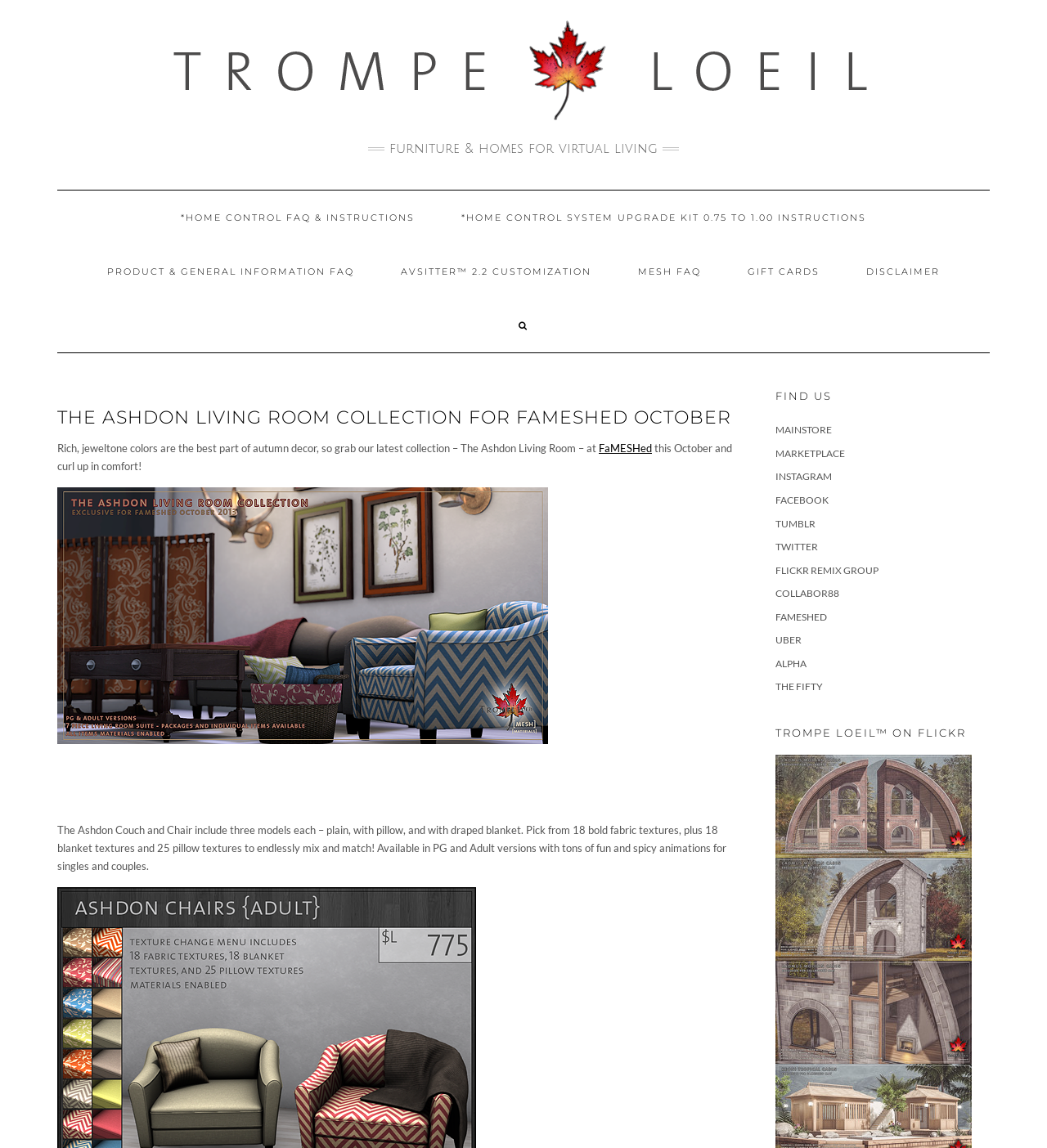Find the bounding box coordinates for the area you need to click to carry out the instruction: "View the product information FAQ". The coordinates should be four float numbers between 0 and 1, indicated as [left, top, right, bottom].

[0.152, 0.166, 0.417, 0.213]